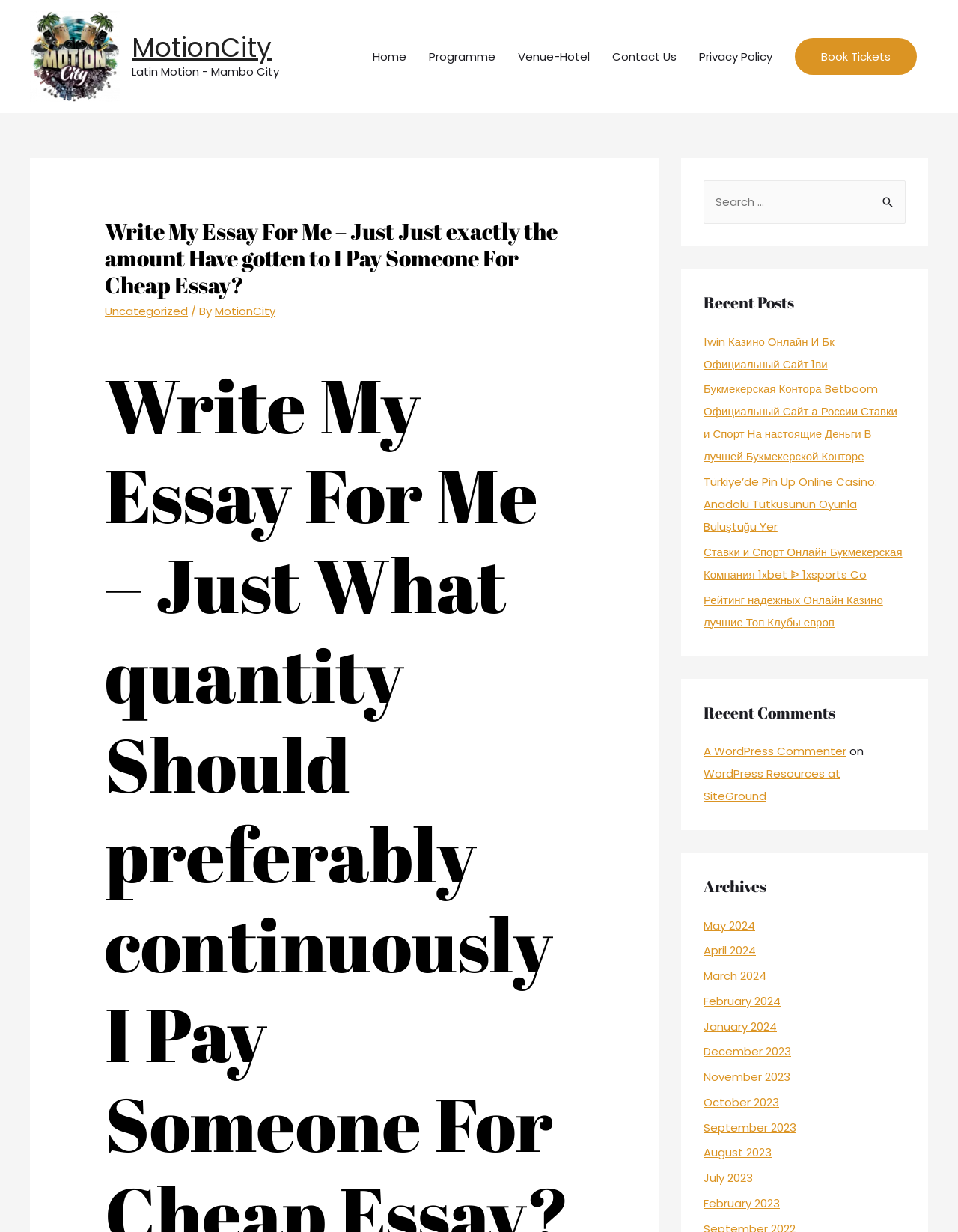What is the purpose of the search box?
Please answer the question with a single word or phrase, referencing the image.

Search for content